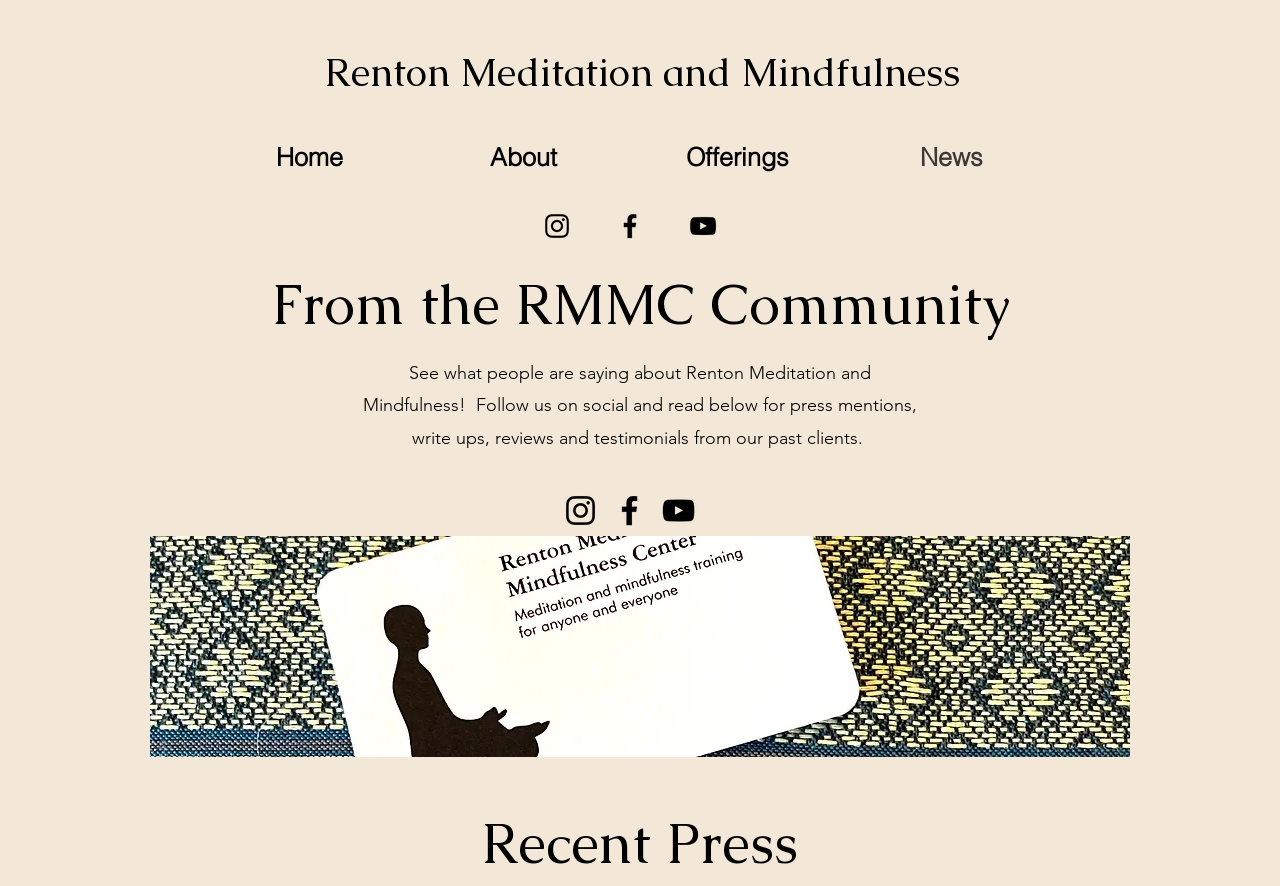What is the title of the section below the social media links?
Examine the image and give a concise answer in one word or a short phrase.

From the RMMC Community